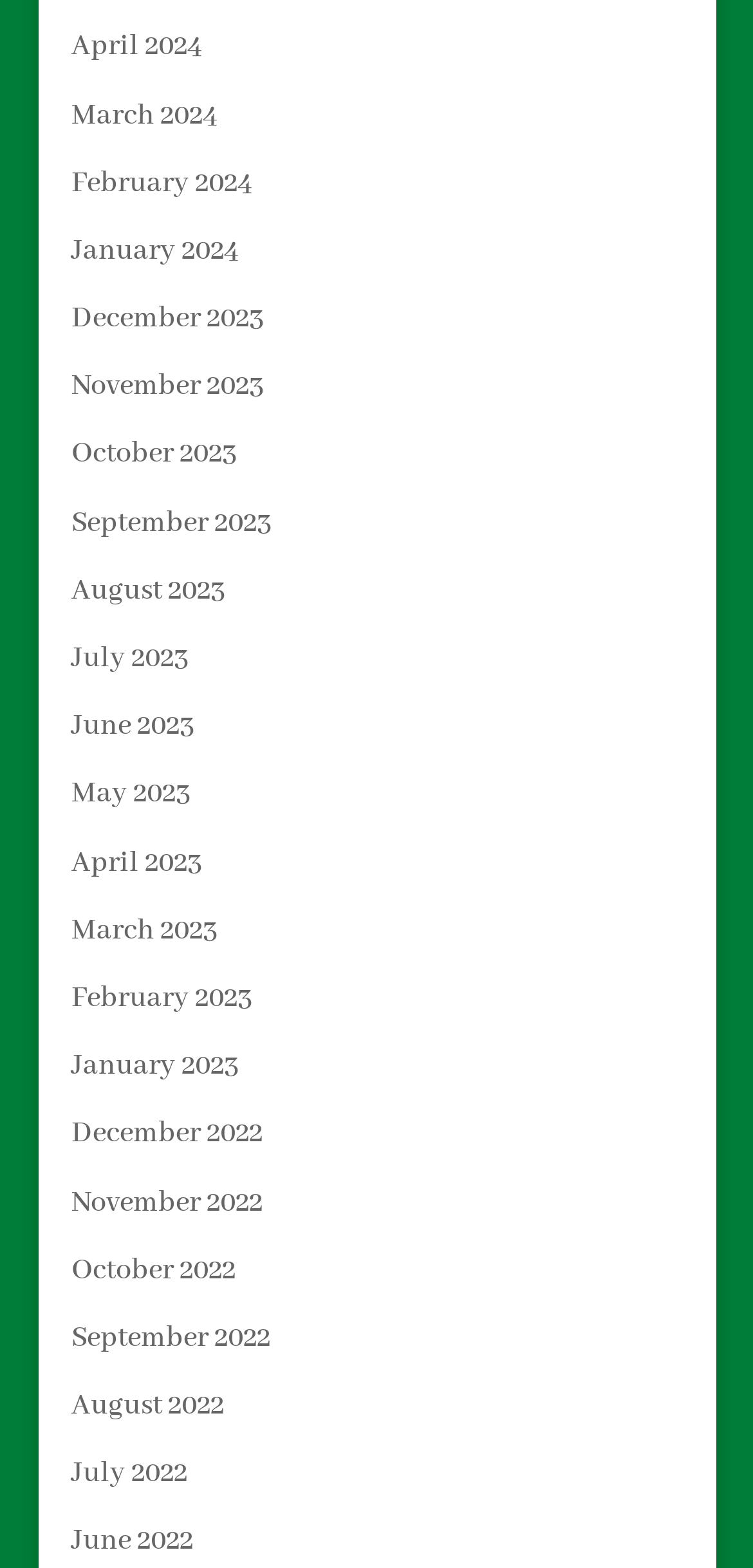Specify the bounding box coordinates of the area to click in order to follow the given instruction: "Go to Home page."

None